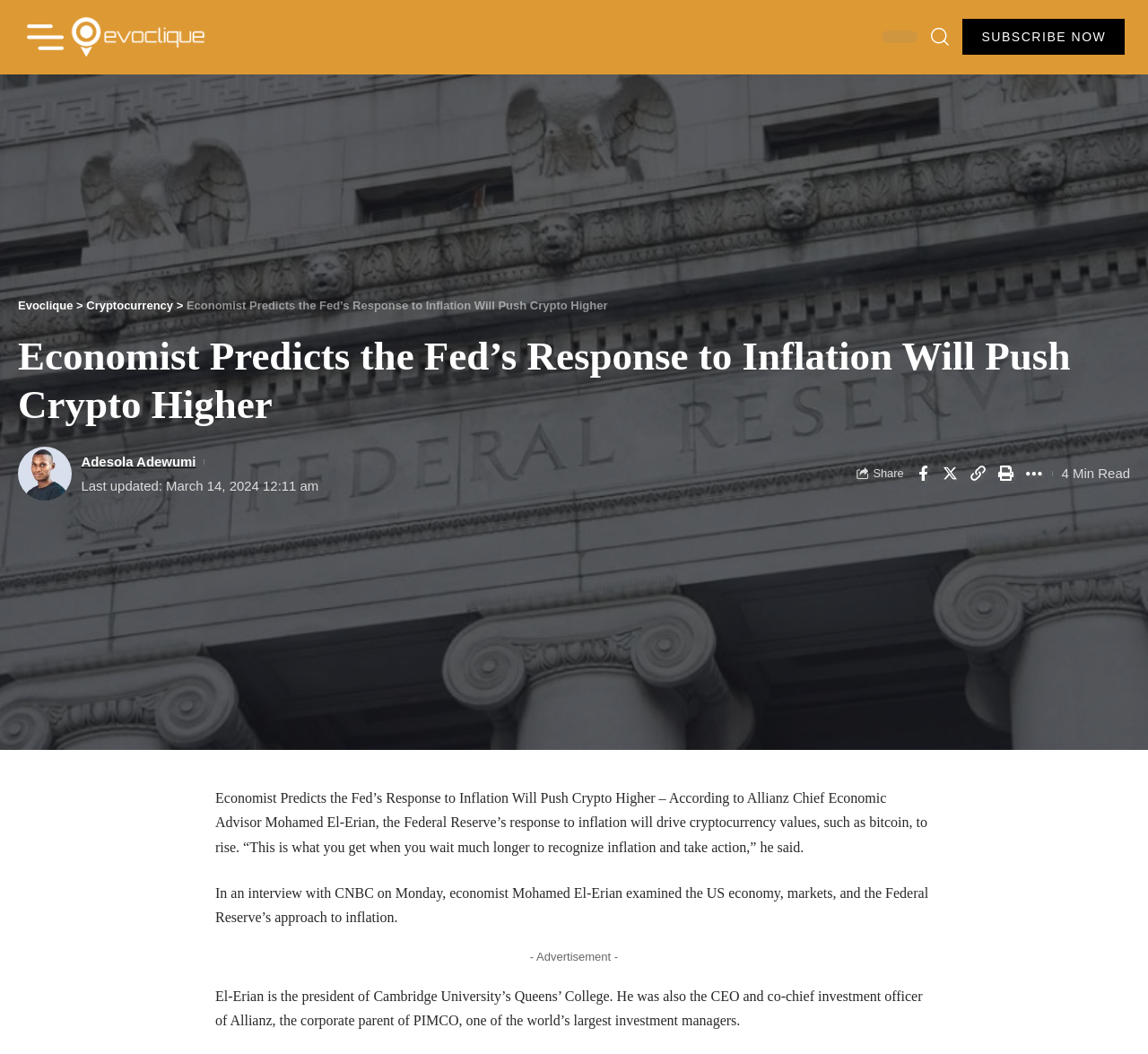What is the name of the university where Mohamed El-Erian is the president of a college?
Please provide a single word or phrase as your answer based on the screenshot.

Cambridge University